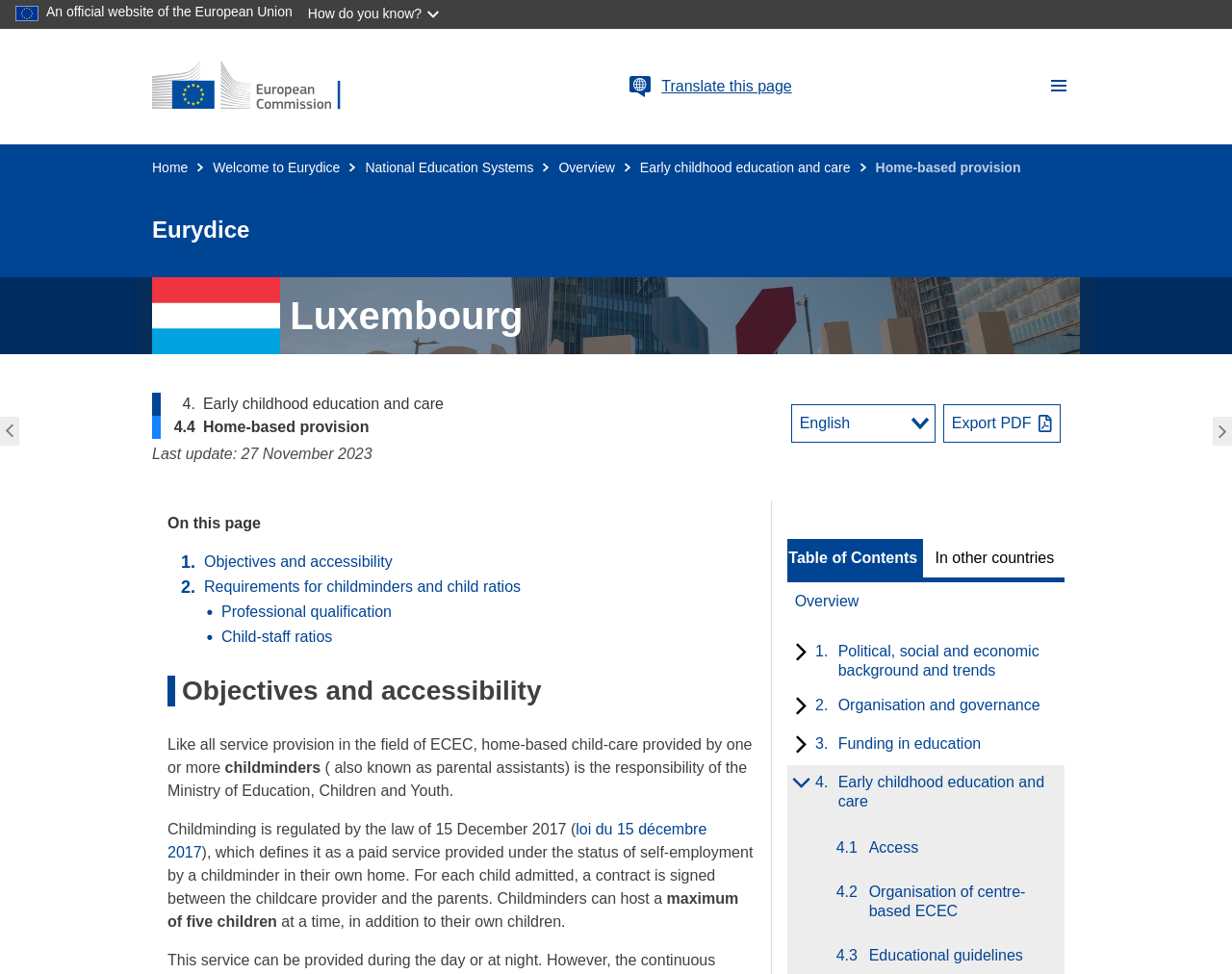From the details in the image, provide a thorough response to the question: What is the name of the section that describes the objectives and accessibility of home-based provision?

I found the answer by looking at the headings on the webpage, which includes a section titled 'Objectives and accessibility' that describes the objectives and accessibility of home-based provision.